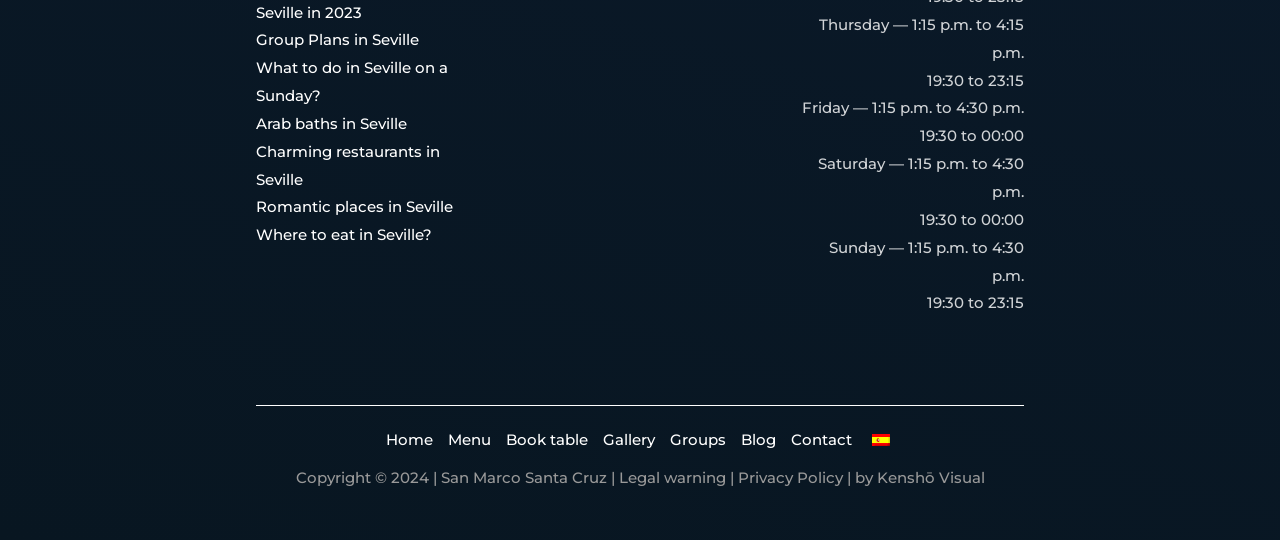Find the bounding box of the element with the following description: "Menu". The coordinates must be four float numbers between 0 and 1, formatted as [left, top, right, bottom].

[0.344, 0.789, 0.389, 0.841]